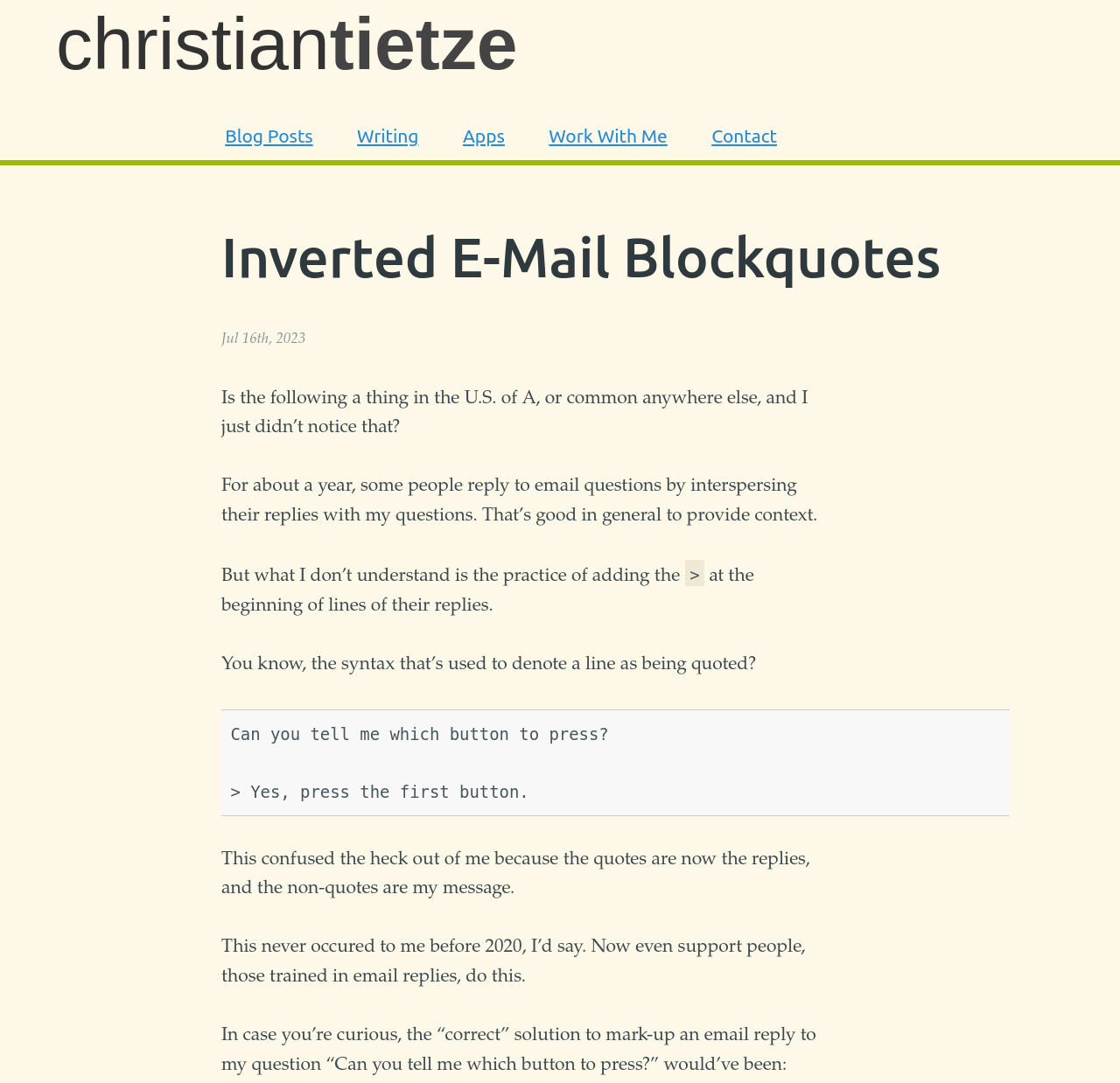Identify the bounding box of the UI element that matches this description: "Work With Me".

[0.487, 0.109, 0.599, 0.142]